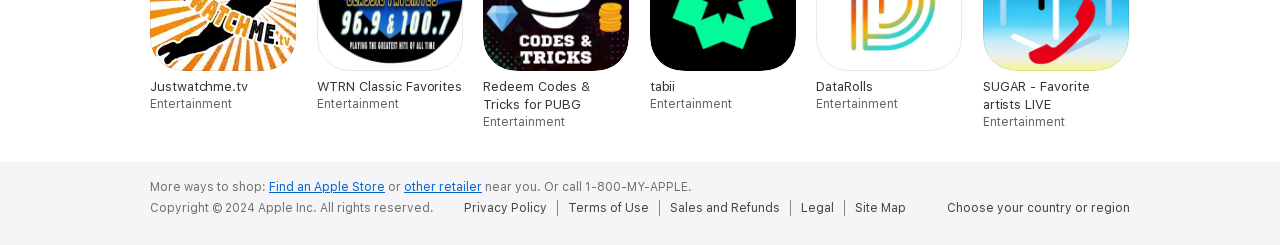What year is the copyright for Apple Inc.?
Using the image as a reference, give a one-word or short phrase answer.

2024